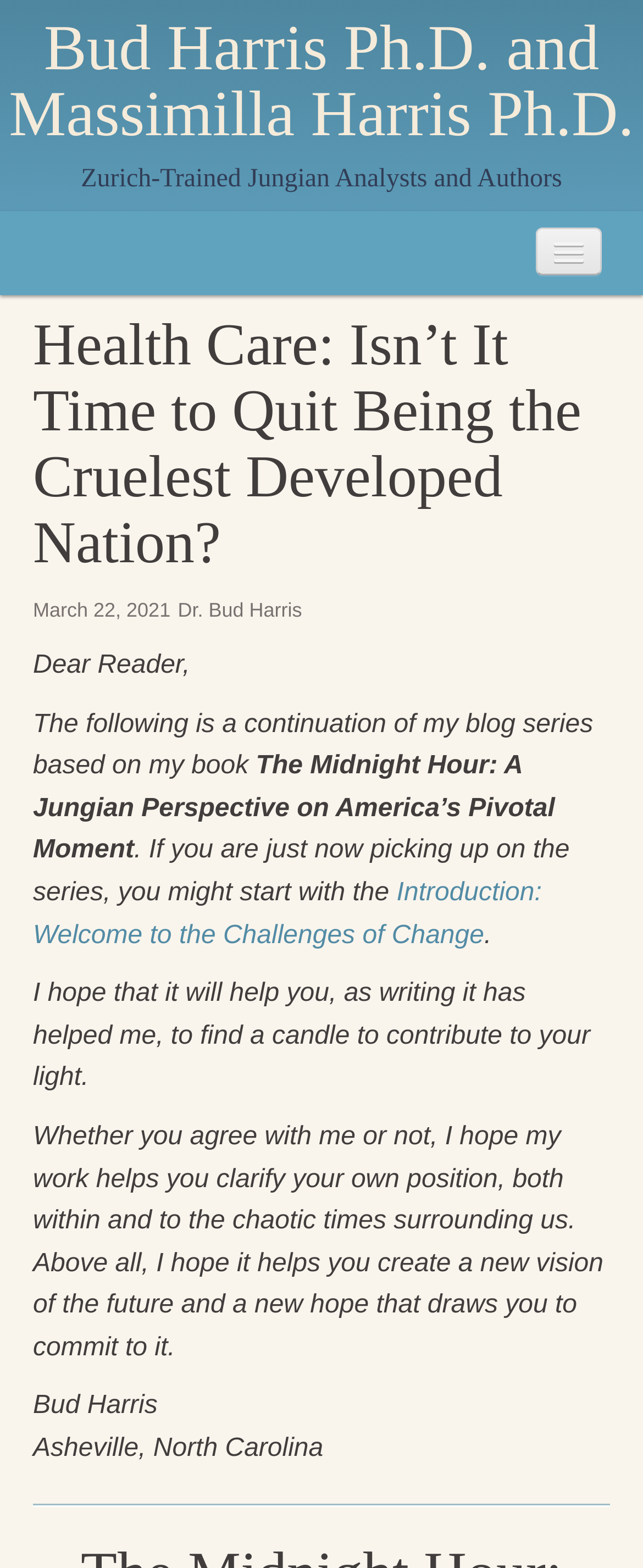How many links are in the navigation menu?
From the image, provide a succinct answer in one word or a short phrase.

11